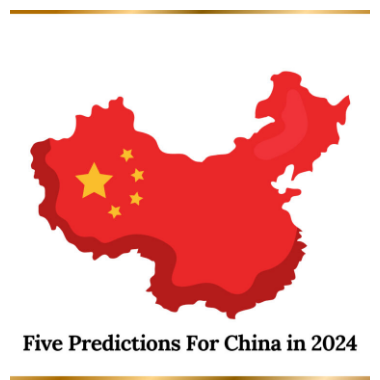What is the topic of the accompanying article?
Please respond to the question thoroughly and include all relevant details.

The bold font text 'Five Predictions For China in 2024' suggests that the accompanying article discusses significant forecasts or trends concerning China for the upcoming year, possibly addressing political, economic, or social issues that are expected to influence the country’s future.